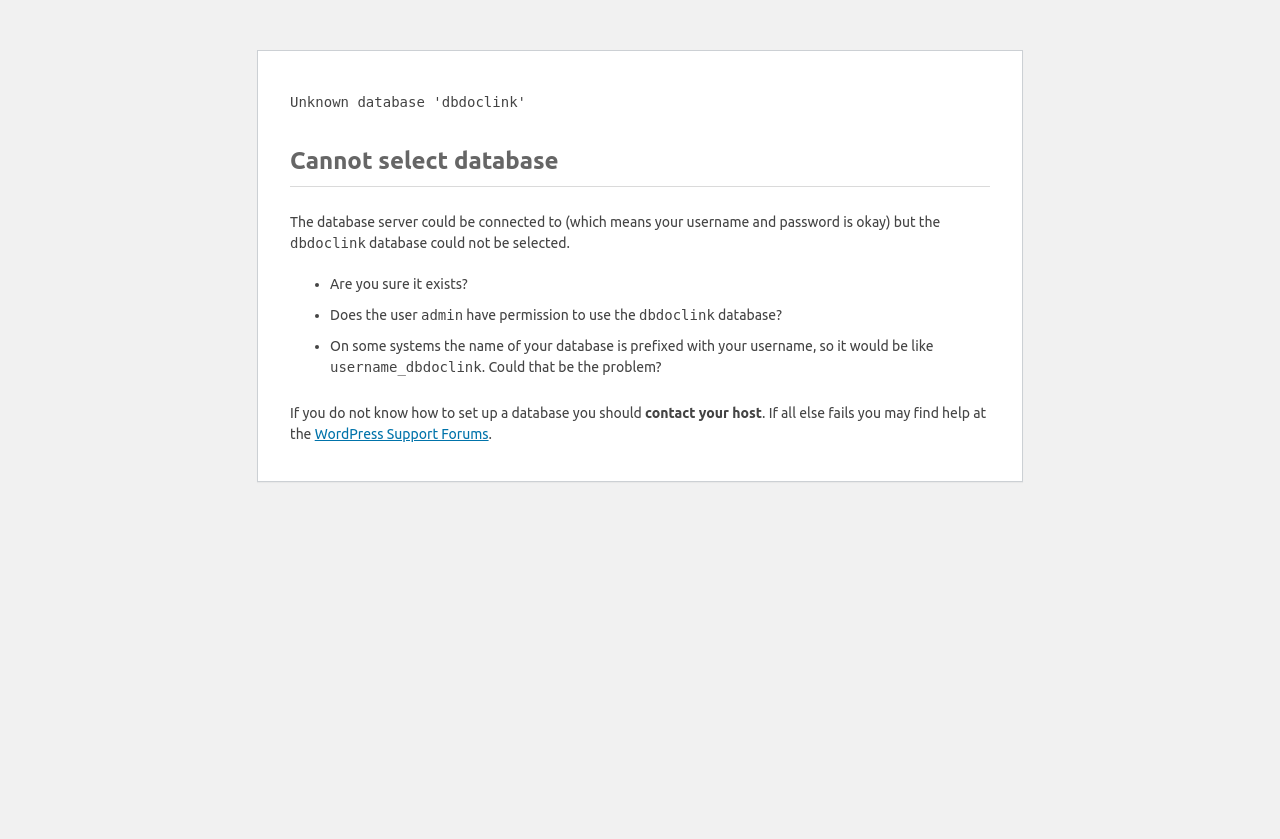Where can the user find help if all else fails?
Answer briefly with a single word or phrase based on the image.

WordPress Support Forums